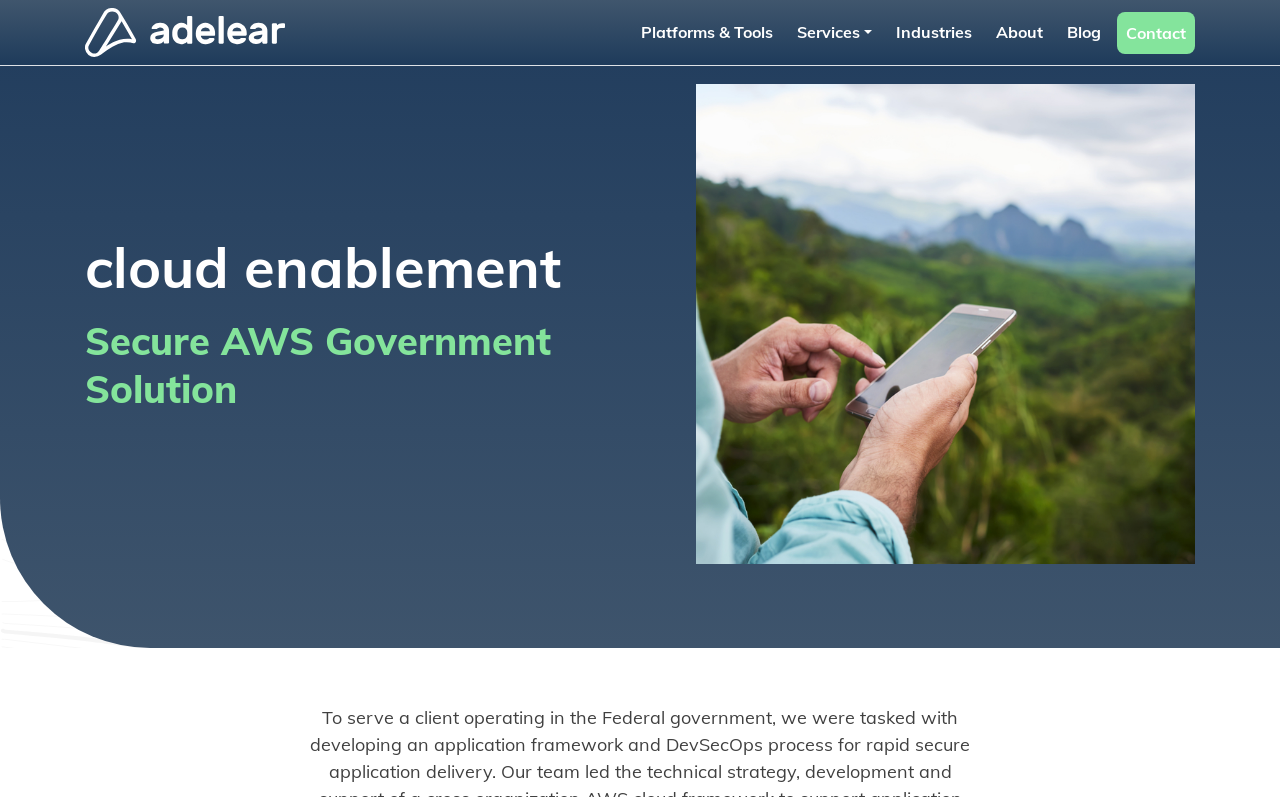What is the subtitle of the webpage?
Refer to the image and give a detailed answer to the query.

The subtitle is located below the main heading 'Cloud Enablement', and it reads 'Secure AWS Government Solution'.